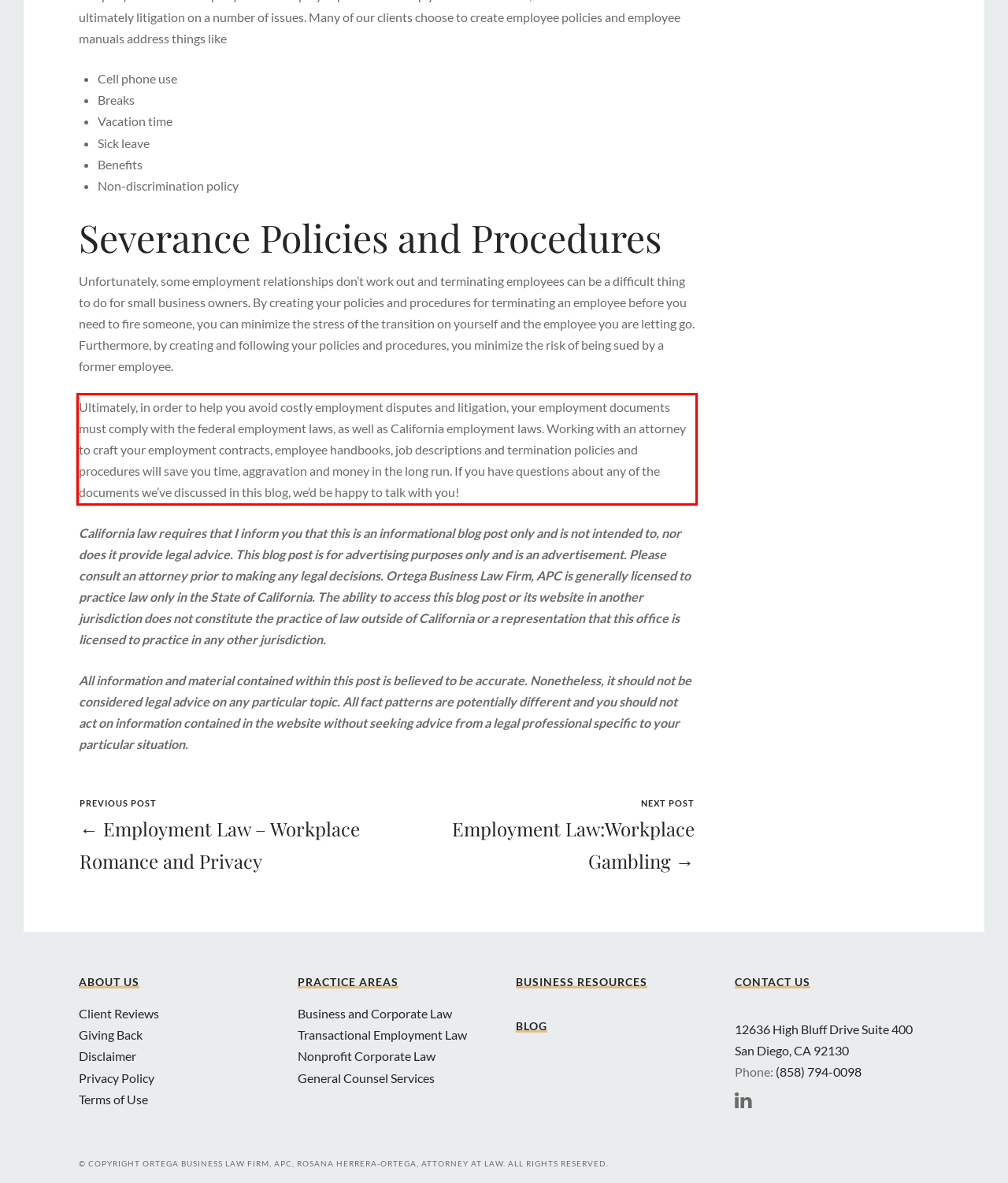You are provided with a screenshot of a webpage containing a red bounding box. Please extract the text enclosed by this red bounding box.

Ultimately, in order to help you avoid costly employment disputes and litigation, your employment documents must comply with the federal employment laws, as well as California employment laws. Working with an attorney to craft your employment contracts, employee handbooks, job descriptions and termination policies and procedures will save you time, aggravation and money in the long run. If you have questions about any of the documents we’ve discussed in this blog, we’d be happy to talk with you!